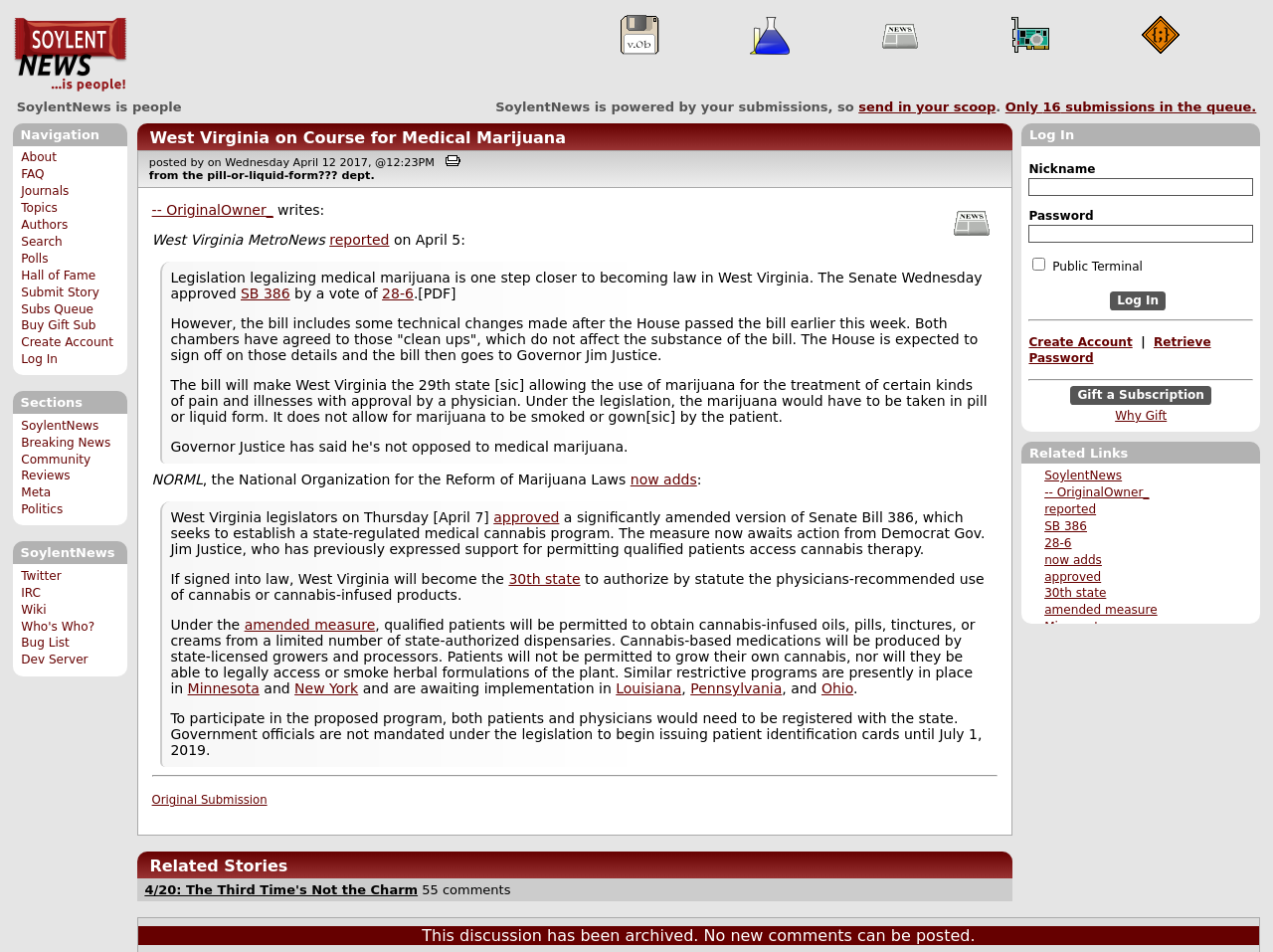Identify the bounding box coordinates for the element that needs to be clicked to fulfill this instruction: "Search for a topic". Provide the coordinates in the format of four float numbers between 0 and 1: [left, top, right, bottom].

[0.674, 0.105, 0.782, 0.12]